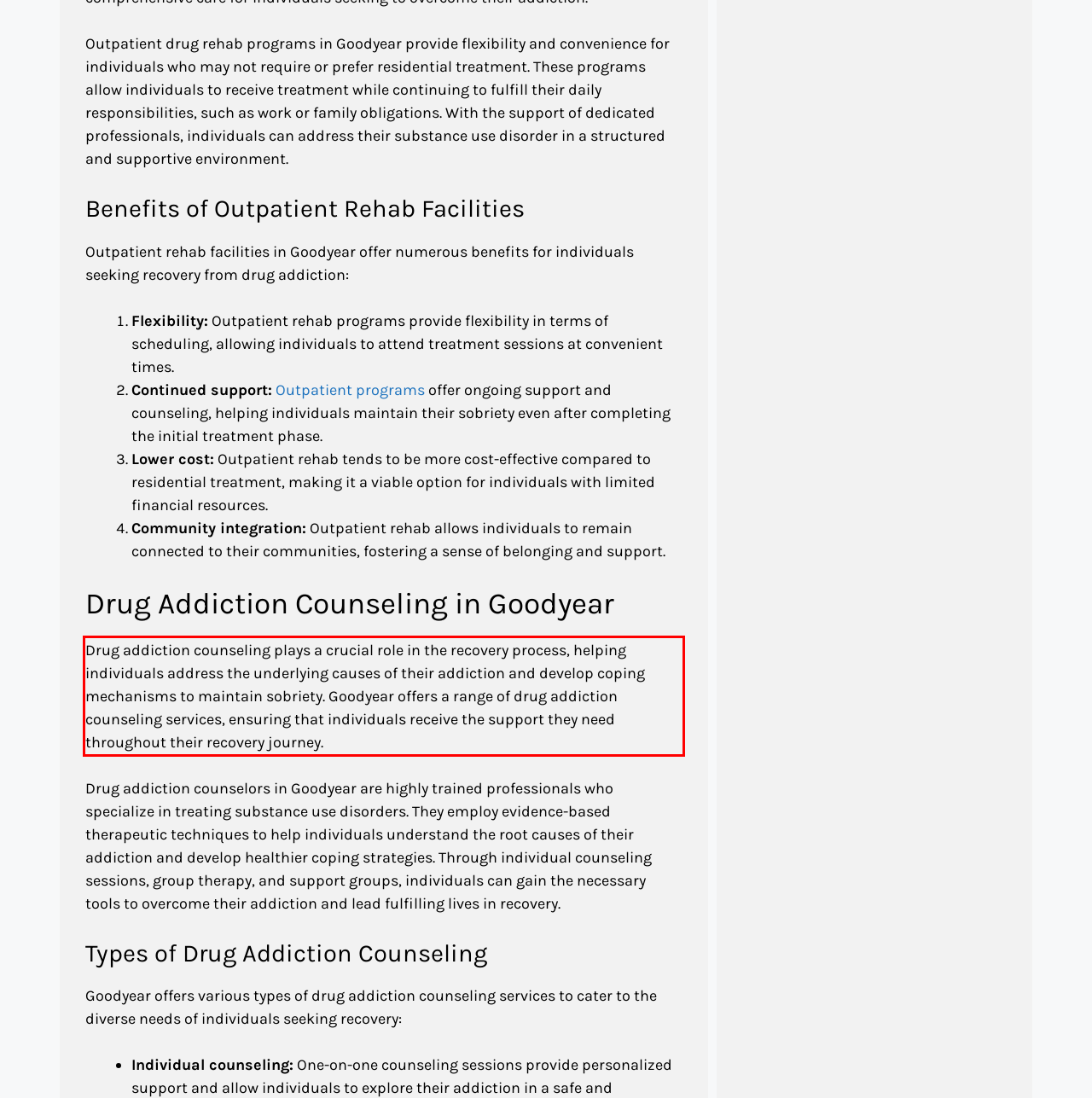You have a screenshot of a webpage with a UI element highlighted by a red bounding box. Use OCR to obtain the text within this highlighted area.

Drug addiction counseling plays a crucial role in the recovery process, helping individuals address the underlying causes of their addiction and develop coping mechanisms to maintain sobriety. Goodyear offers a range of drug addiction counseling services, ensuring that individuals receive the support they need throughout their recovery journey.